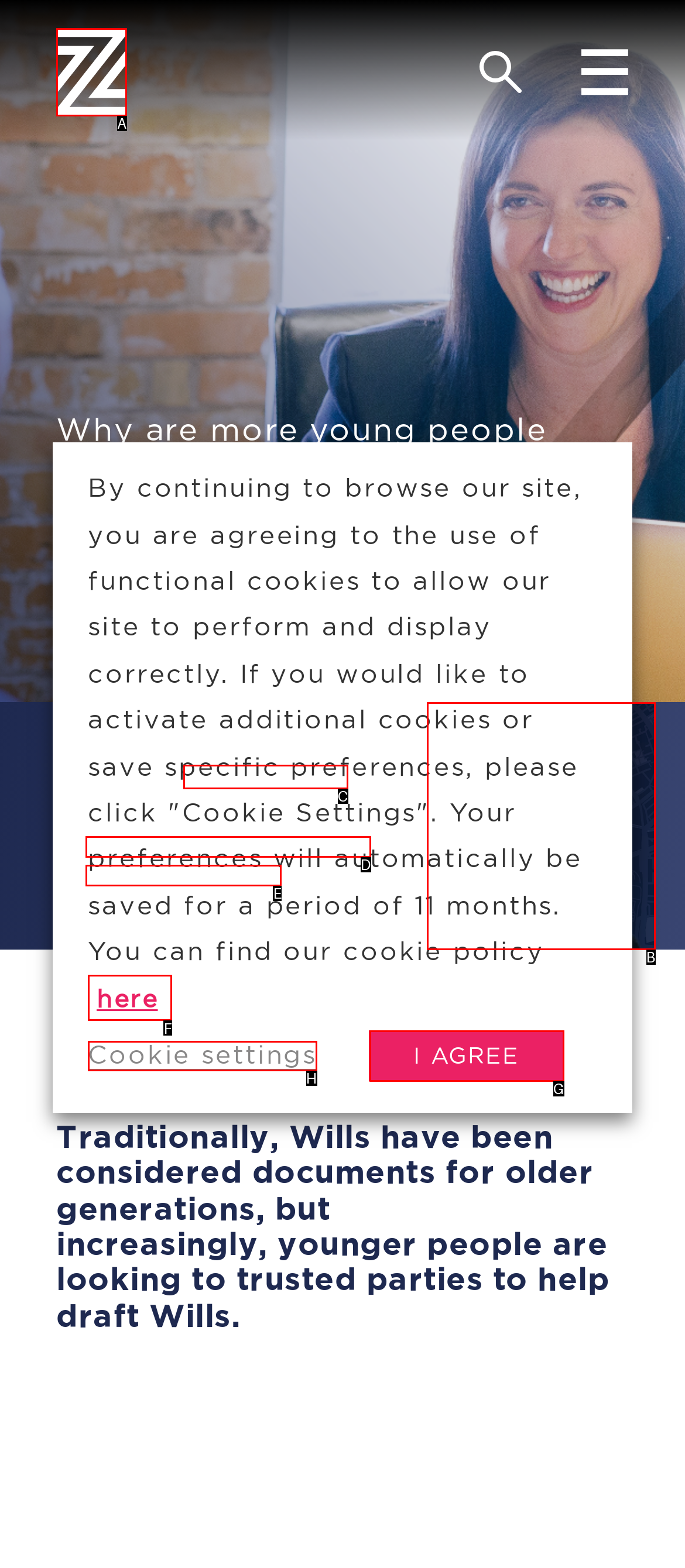Tell me which one HTML element I should click to complete the following task: Contact Sue Wakefield Answer with the option's letter from the given choices directly.

C